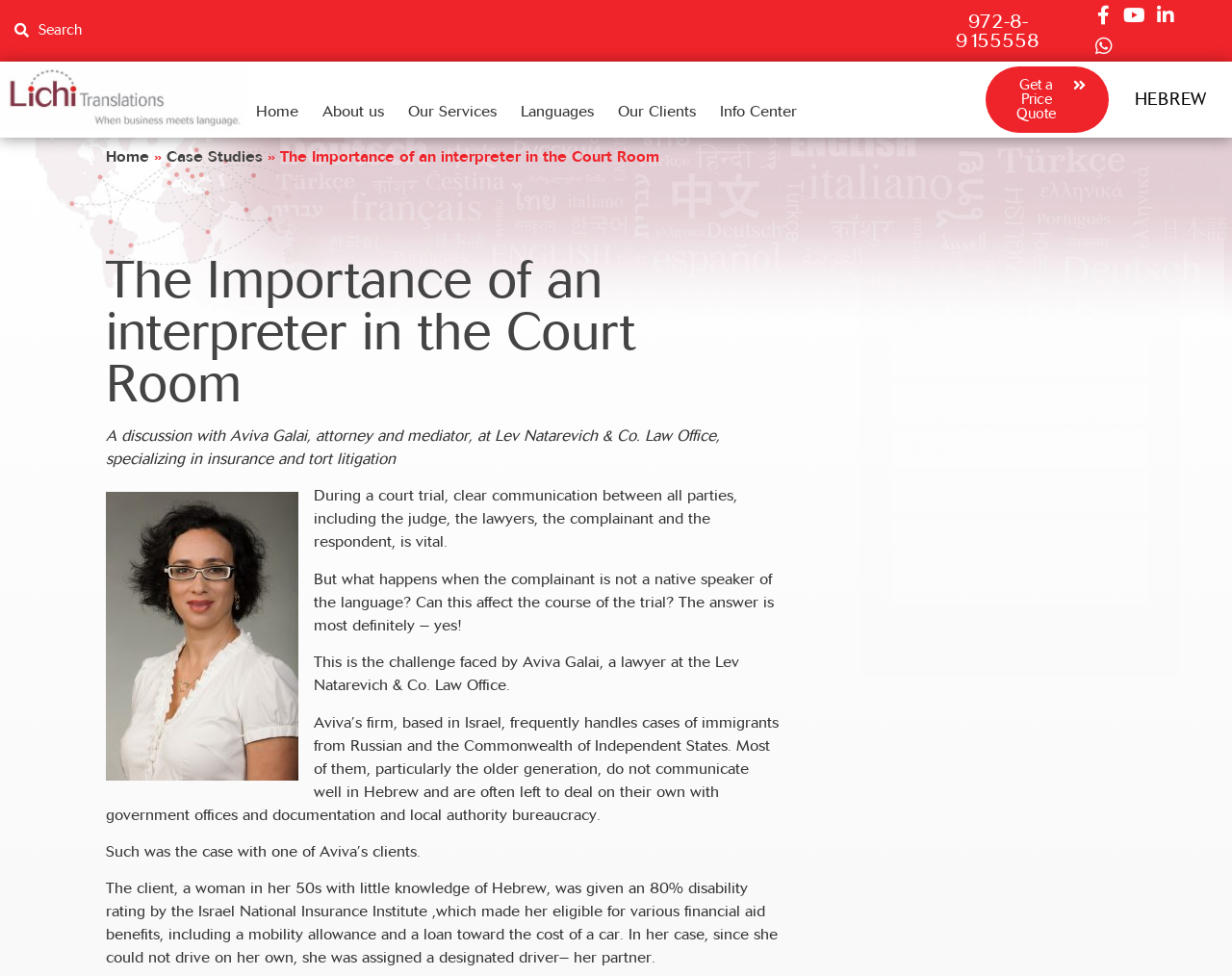What is the name of the law office mentioned in the article?
Examine the image closely and answer the question with as much detail as possible.

I found the answer by reading the article and finding the mention of the law office where Aviva Galai works.